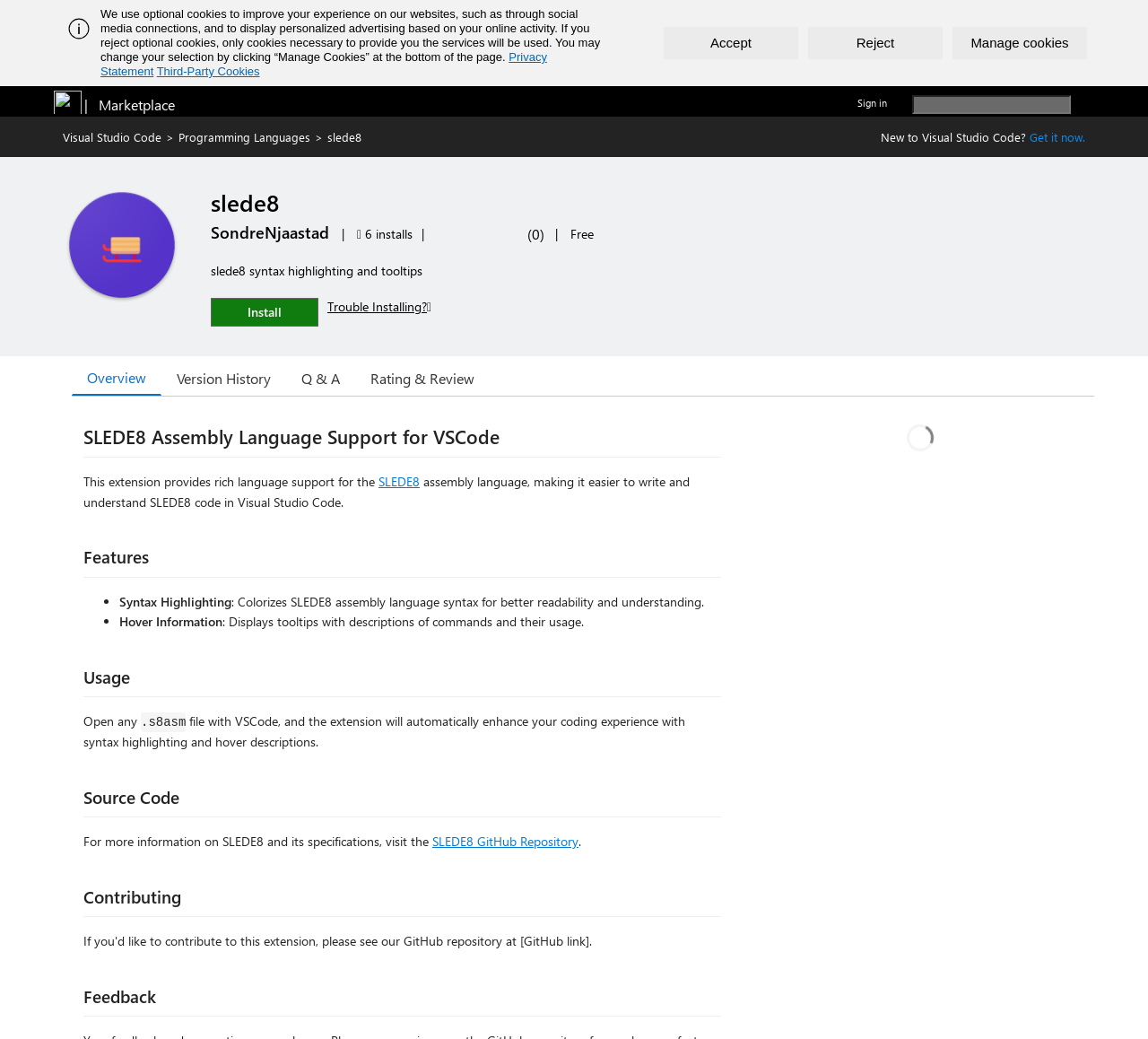Locate the coordinates of the bounding box for the clickable region that fulfills this instruction: "Search for Visual Studio Code extensions".

[0.795, 0.092, 0.953, 0.103]